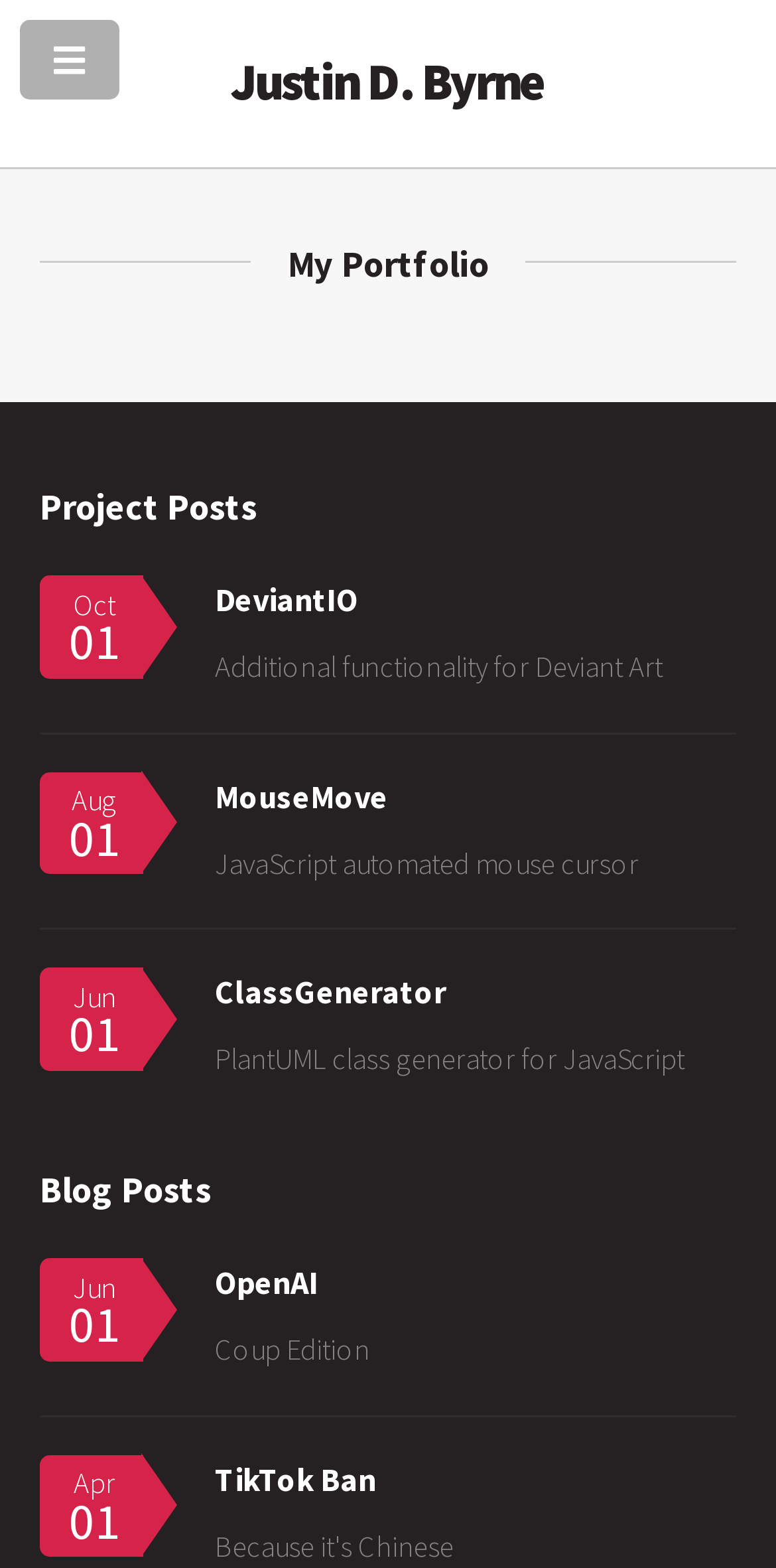Using the given description, provide the bounding box coordinates formatted as (top-left x, top-left y, bottom-right x, bottom-right y), with all values being floating point numbers between 0 and 1. Description: Justin D. Byrne

[0.297, 0.032, 0.703, 0.073]